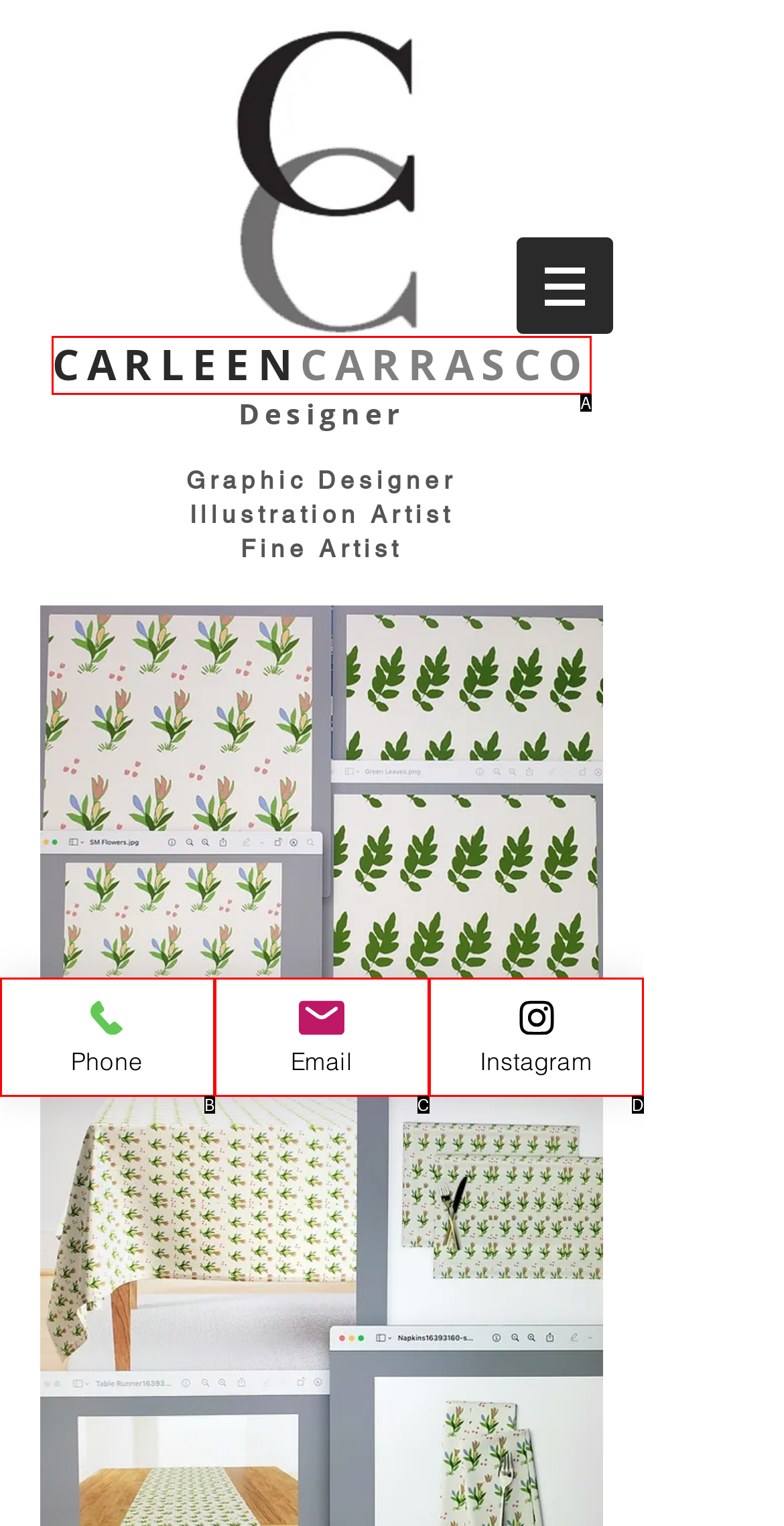Given the description: Instagram, select the HTML element that best matches it. Reply with the letter of your chosen option.

D